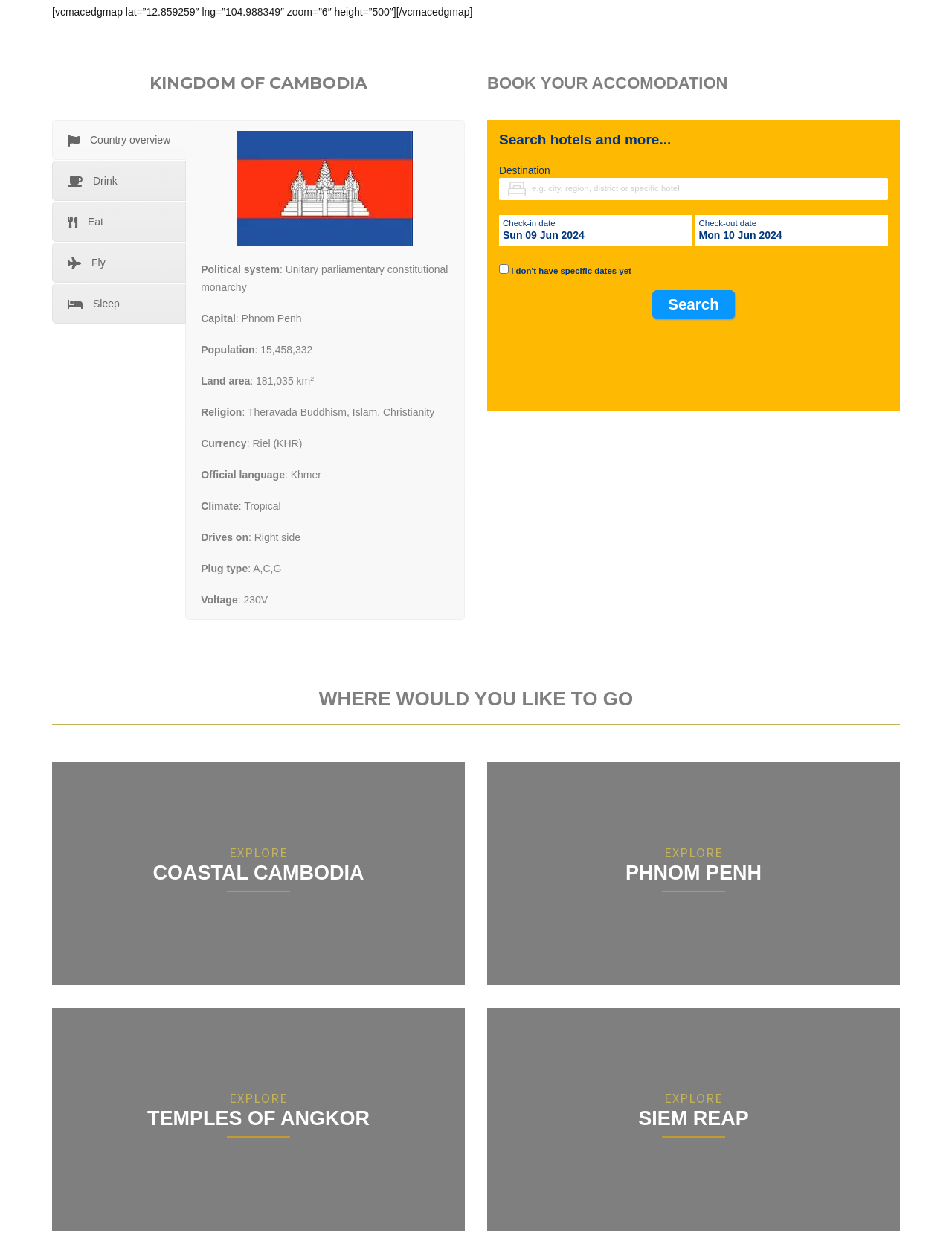What is the country being described?
Look at the image and respond with a one-word or short phrase answer.

Cambodia